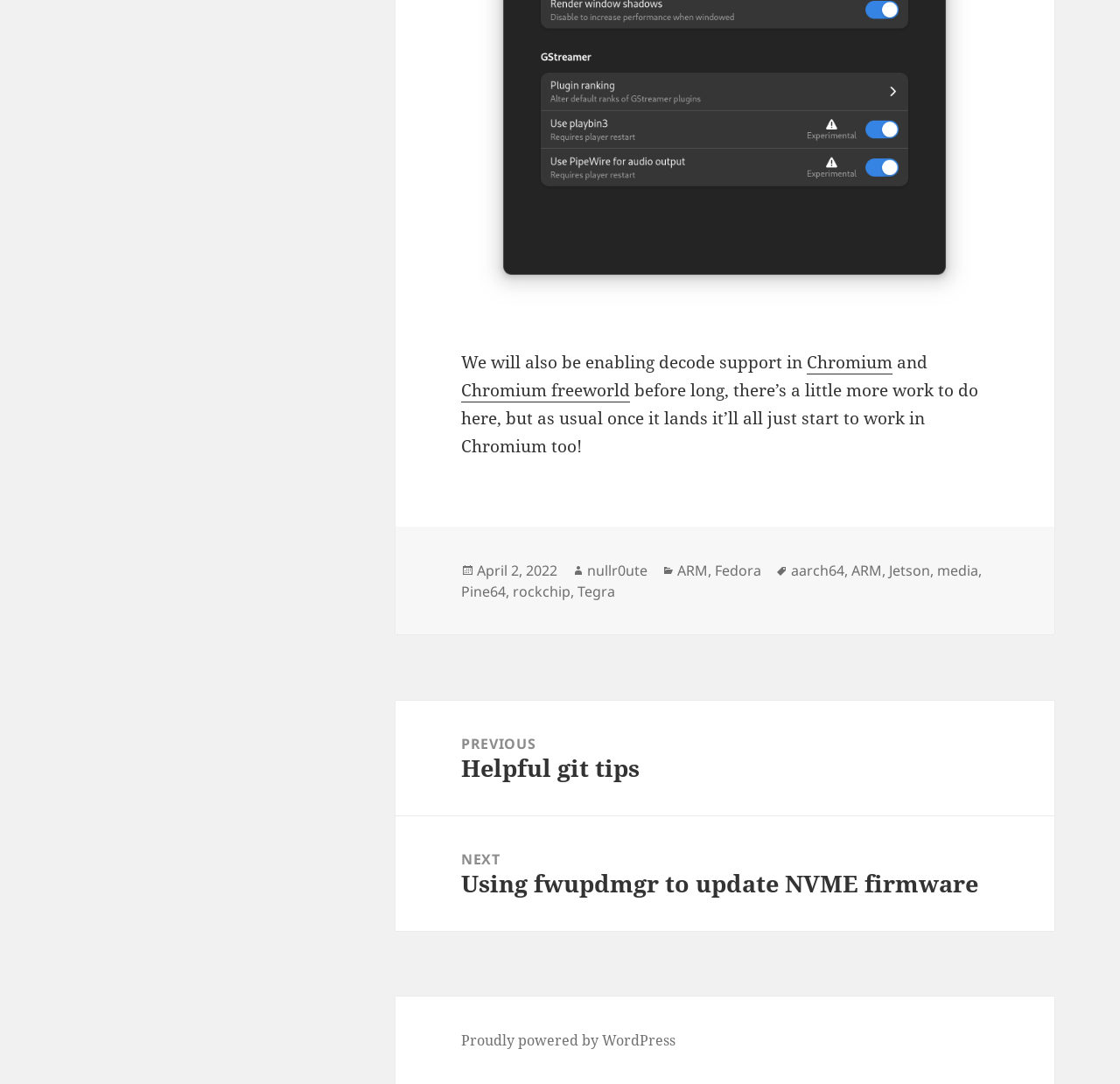Specify the bounding box coordinates of the area to click in order to follow the given instruction: "View post details for April 2, 2022."

[0.426, 0.517, 0.498, 0.536]